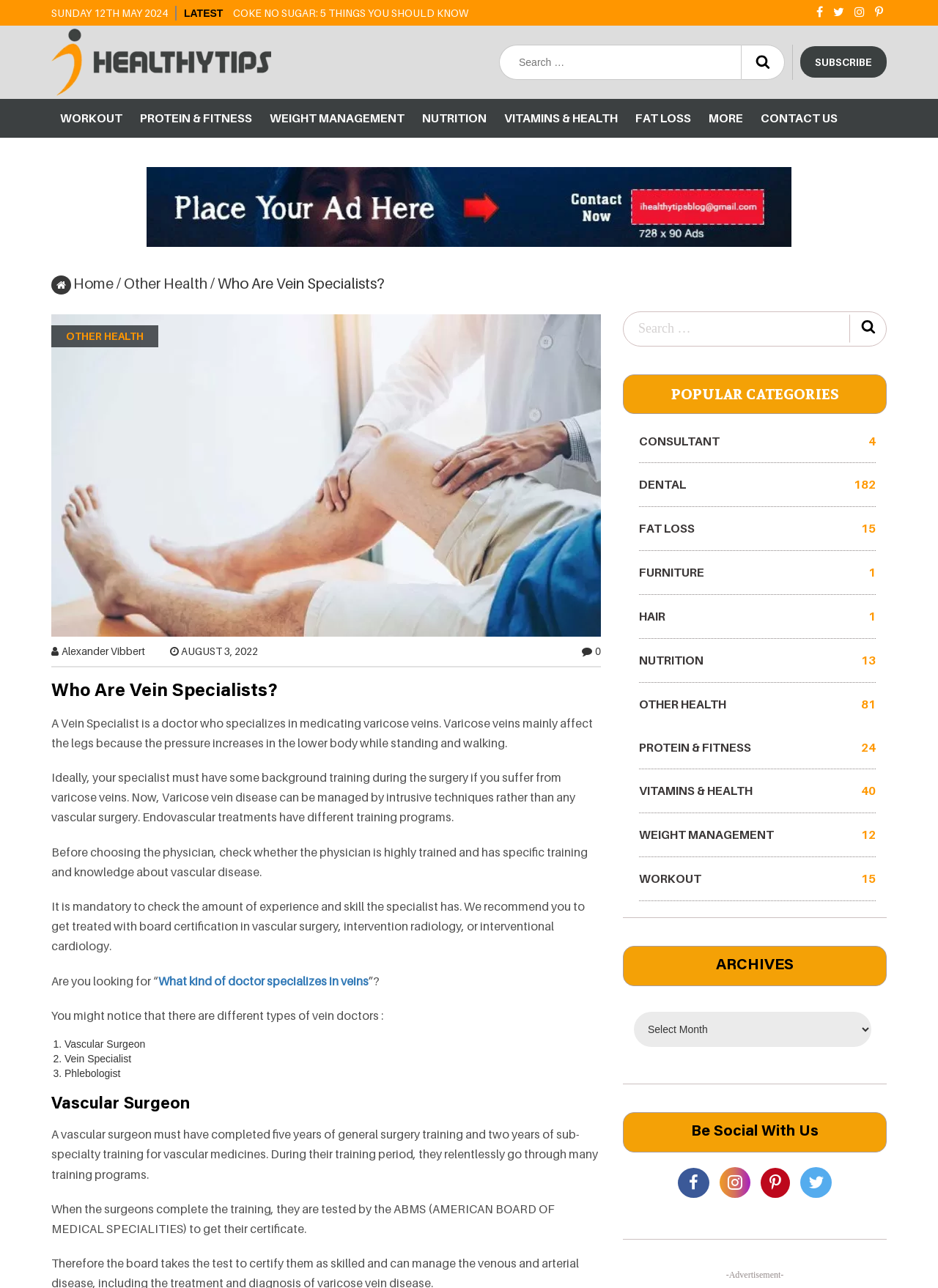Please locate the bounding box coordinates of the element that should be clicked to achieve the given instruction: "Visit the 'WORKOUT' page".

[0.055, 0.077, 0.14, 0.108]